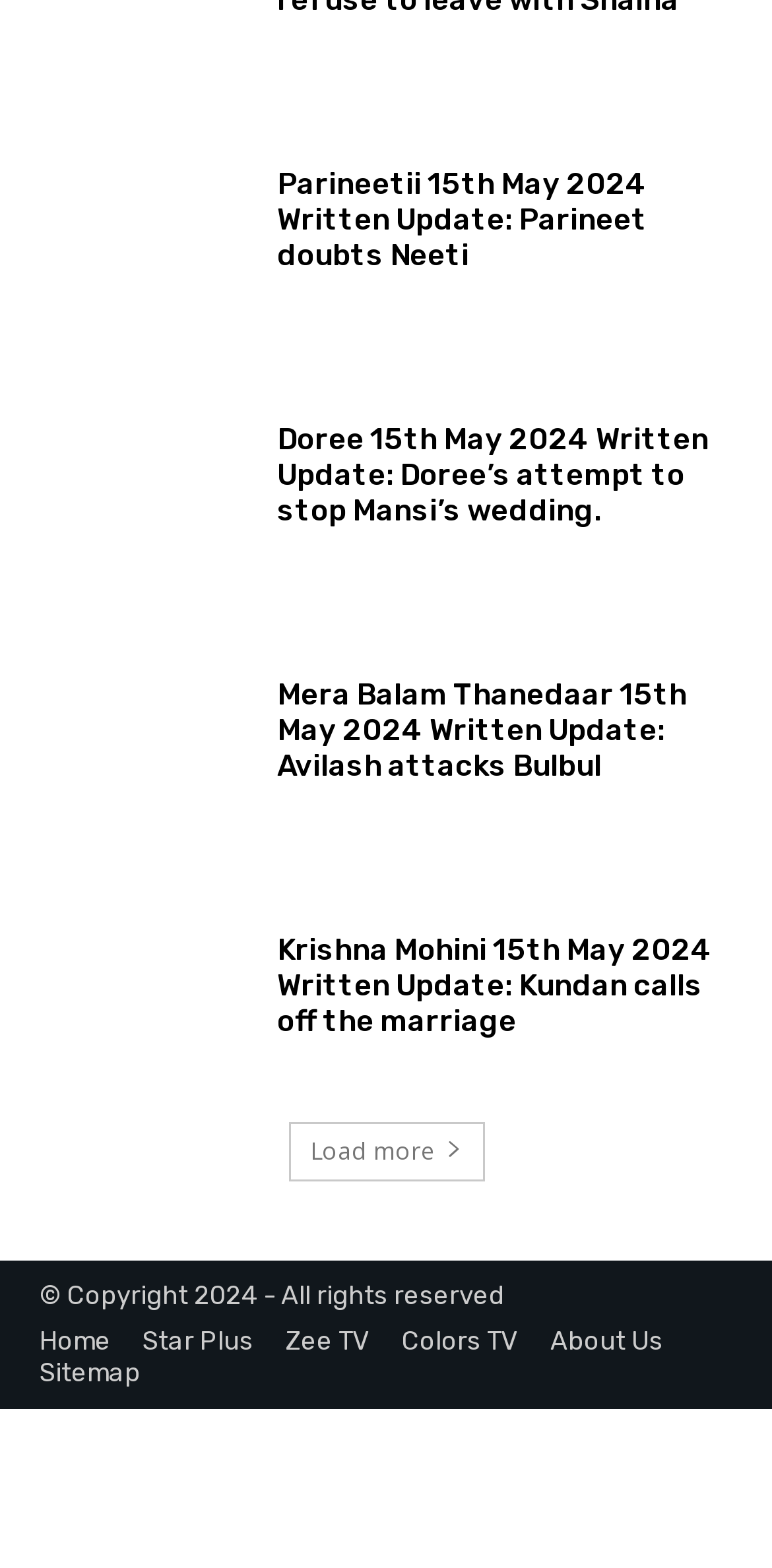Please determine the bounding box coordinates of the element's region to click for the following instruction: "Read about the website".

[0.713, 0.846, 0.859, 0.866]